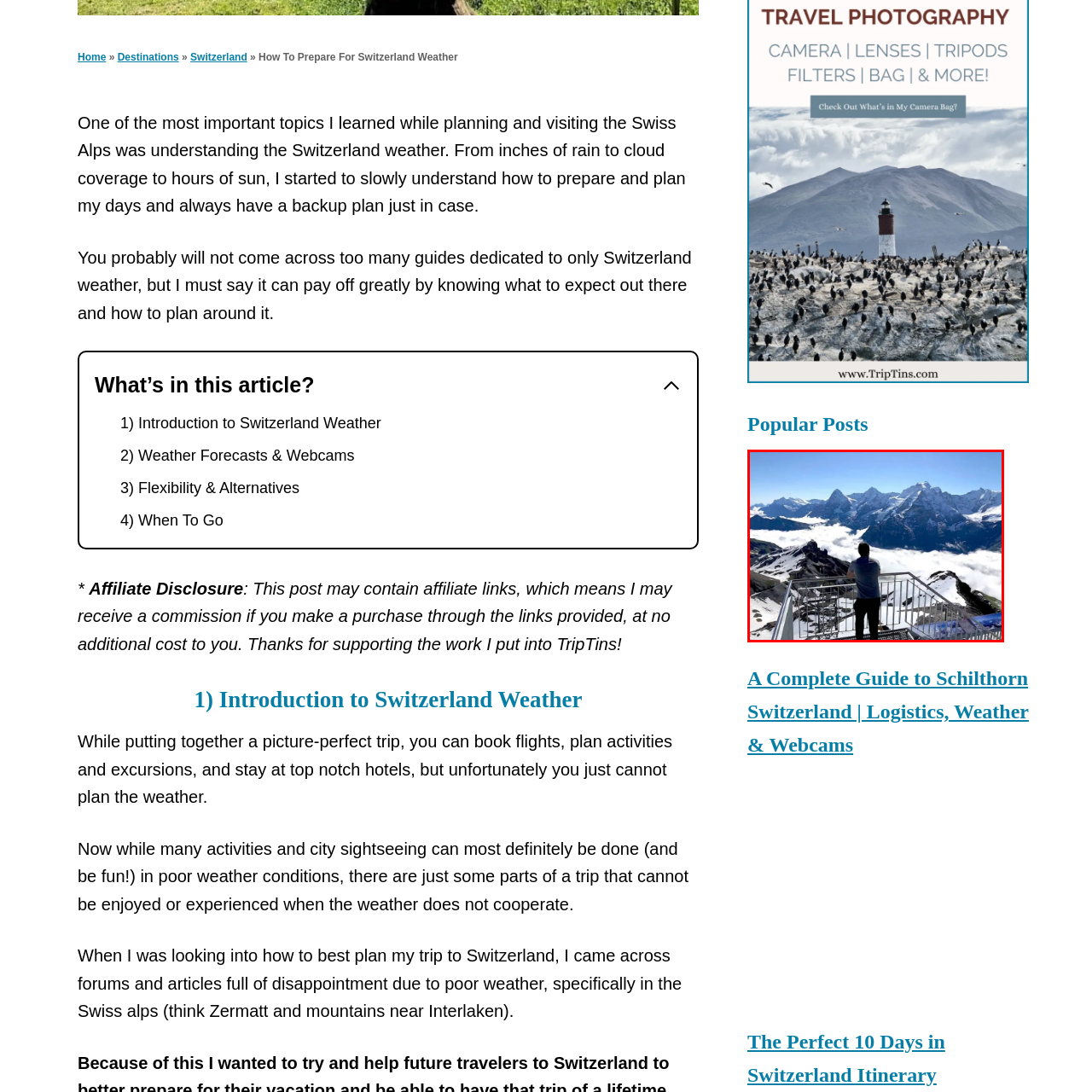Focus on the picture inside the red-framed area and provide a one-word or short phrase response to the following question:
What is the weather condition depicted in the image?

Clear blue sky